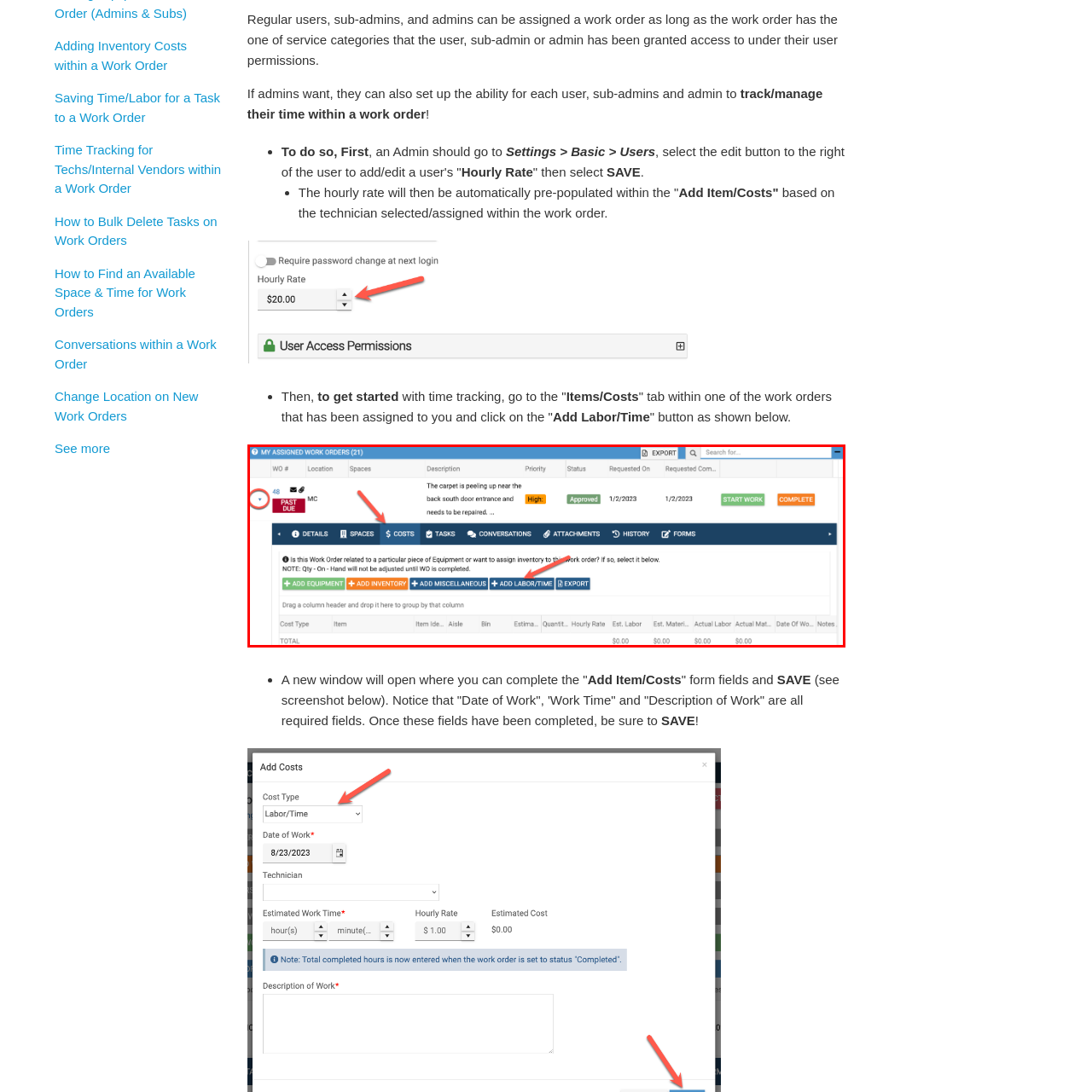What is the status of work order 48?
Please look at the image marked with a red bounding box and provide a one-word or short-phrase answer based on what you see.

Approved